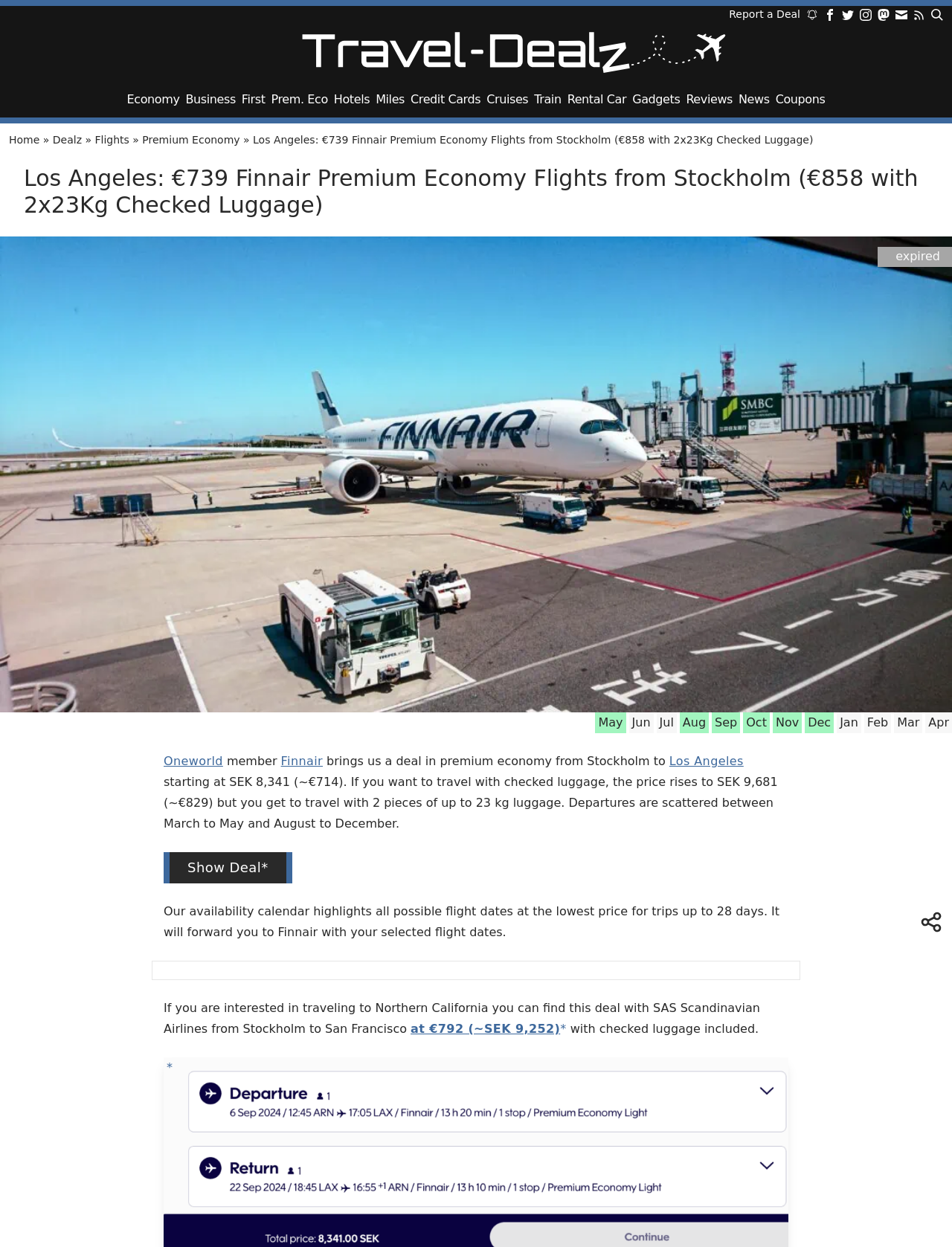Identify the bounding box for the described UI element: "at €792 (~SEK 9,252)".

[0.431, 0.819, 0.595, 0.83]